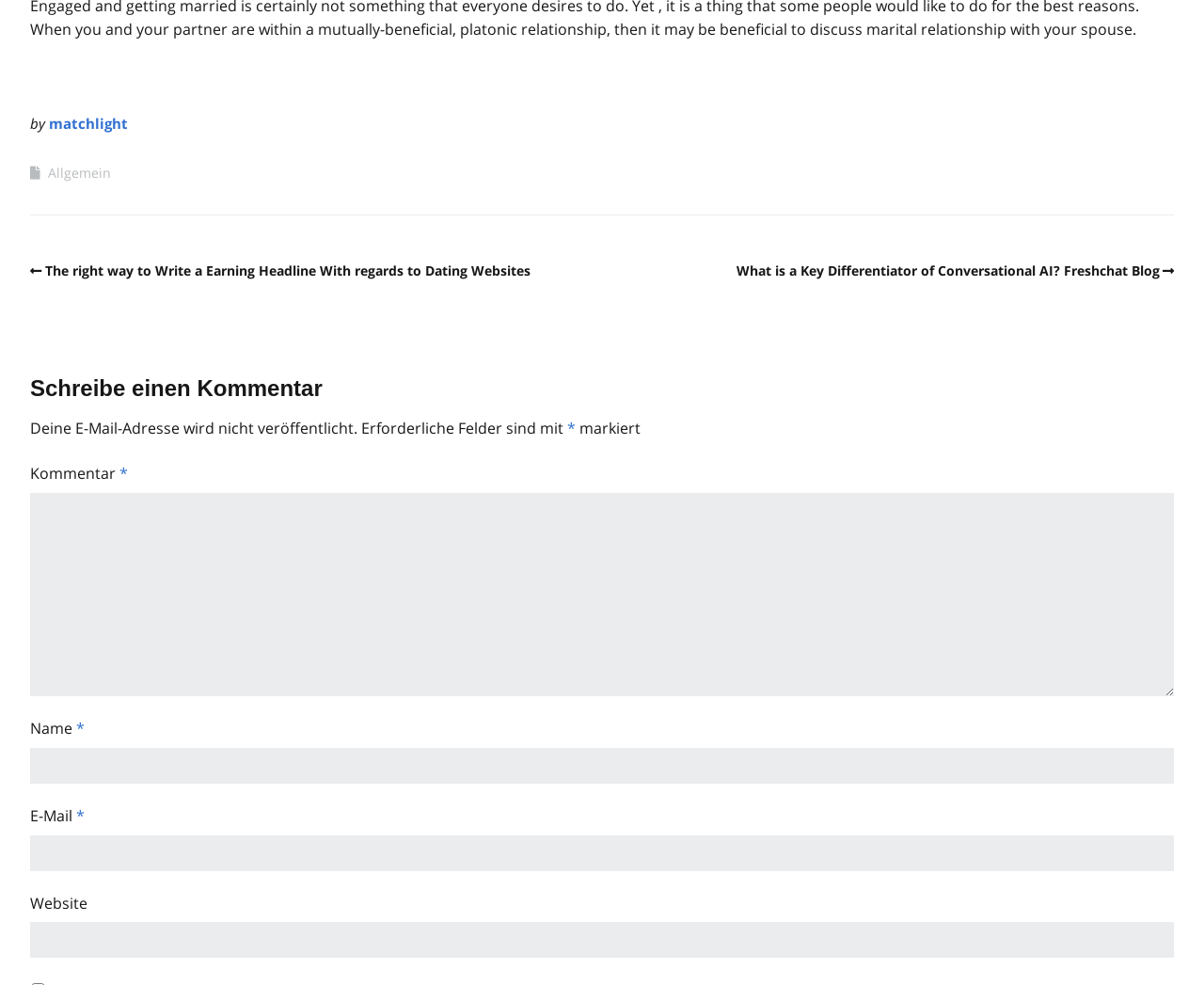Please identify the bounding box coordinates of the area that needs to be clicked to follow this instruction: "Click on the link to learn about writing a winning headline for dating websites".

[0.025, 0.266, 0.44, 0.284]